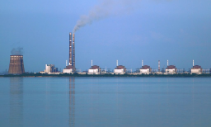Offer a detailed narrative of what is shown in the image.

The image depicts the Zaporizhzhia nuclear power plant, which has been a focal point of concern amid the ongoing conflict in Ukraine. The facility is shown against a backdrop of a calm body of water, with smoke rising from one of the cooling towers, suggesting active operations within the plant. This imagery underscores the precarious situation surrounding the plant, especially as Russian President Vladimir Putin has announced intentions to restart its operations, raising alarm over potential nuclear safety risks in a conflict zone. The juxtaposition of industrial activity and the serene landscape highlights the complexities and threats associated with energy production in wartime.